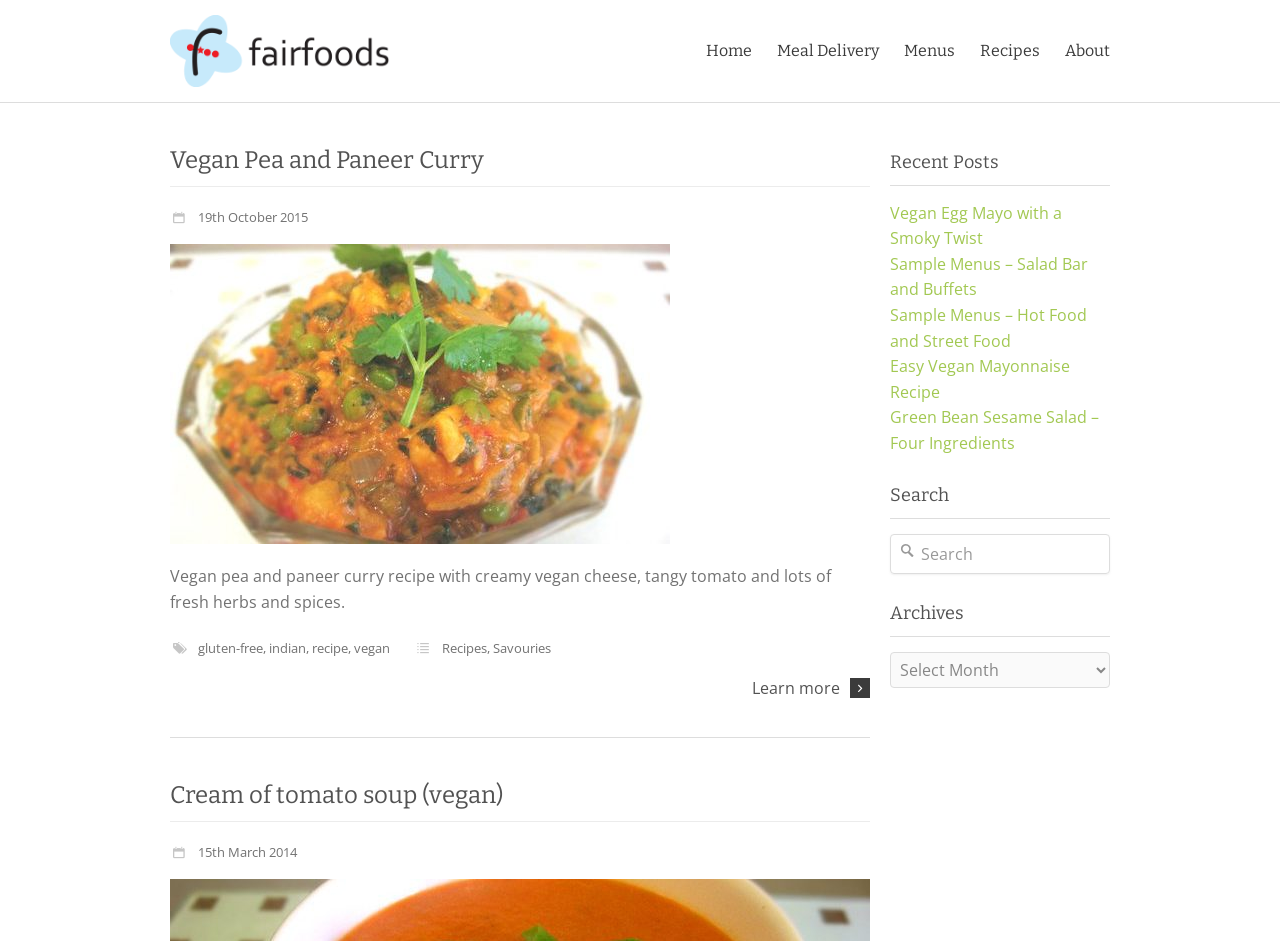Pinpoint the bounding box coordinates of the element you need to click to execute the following instruction: "Search for something". The bounding box should be represented by four float numbers between 0 and 1, in the format [left, top, right, bottom].

[0.695, 0.568, 0.867, 0.61]